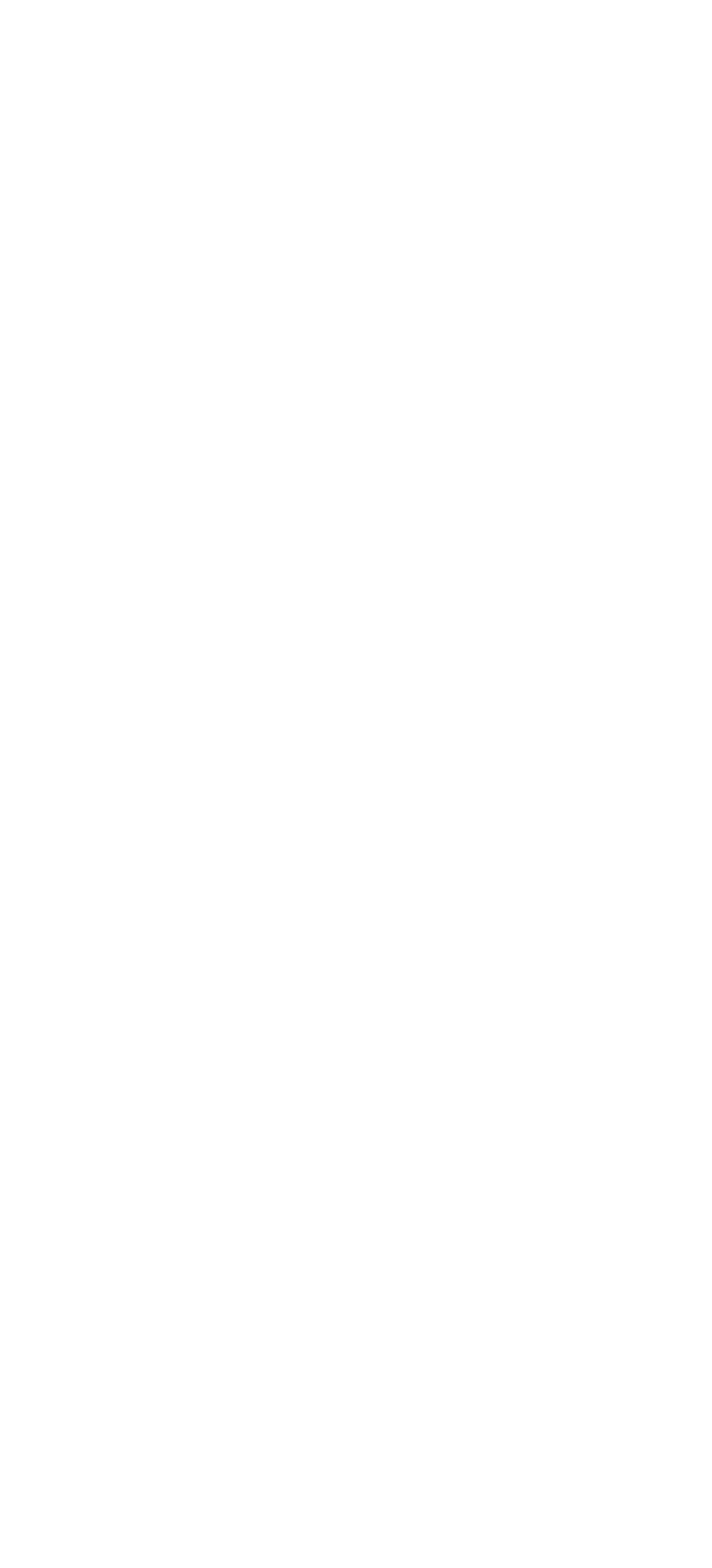Please identify the bounding box coordinates of where to click in order to follow the instruction: "Click on Pop Culture".

[0.474, 0.109, 0.731, 0.133]